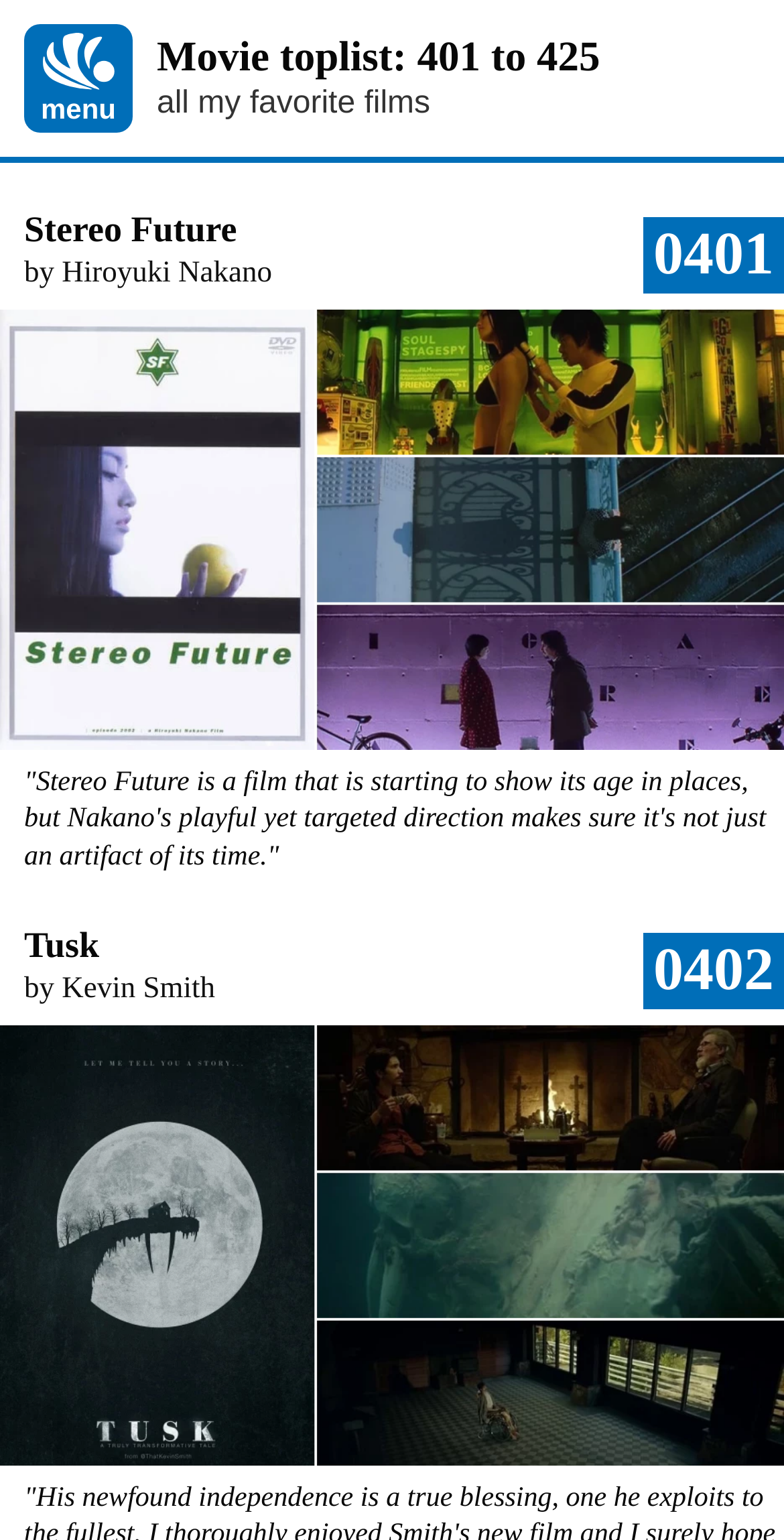Who directed the movie Tusk?
Please craft a detailed and exhaustive response to the question.

I found the director of the movie Tusk by looking at the text 'by Kevin Smith' below the movie title.